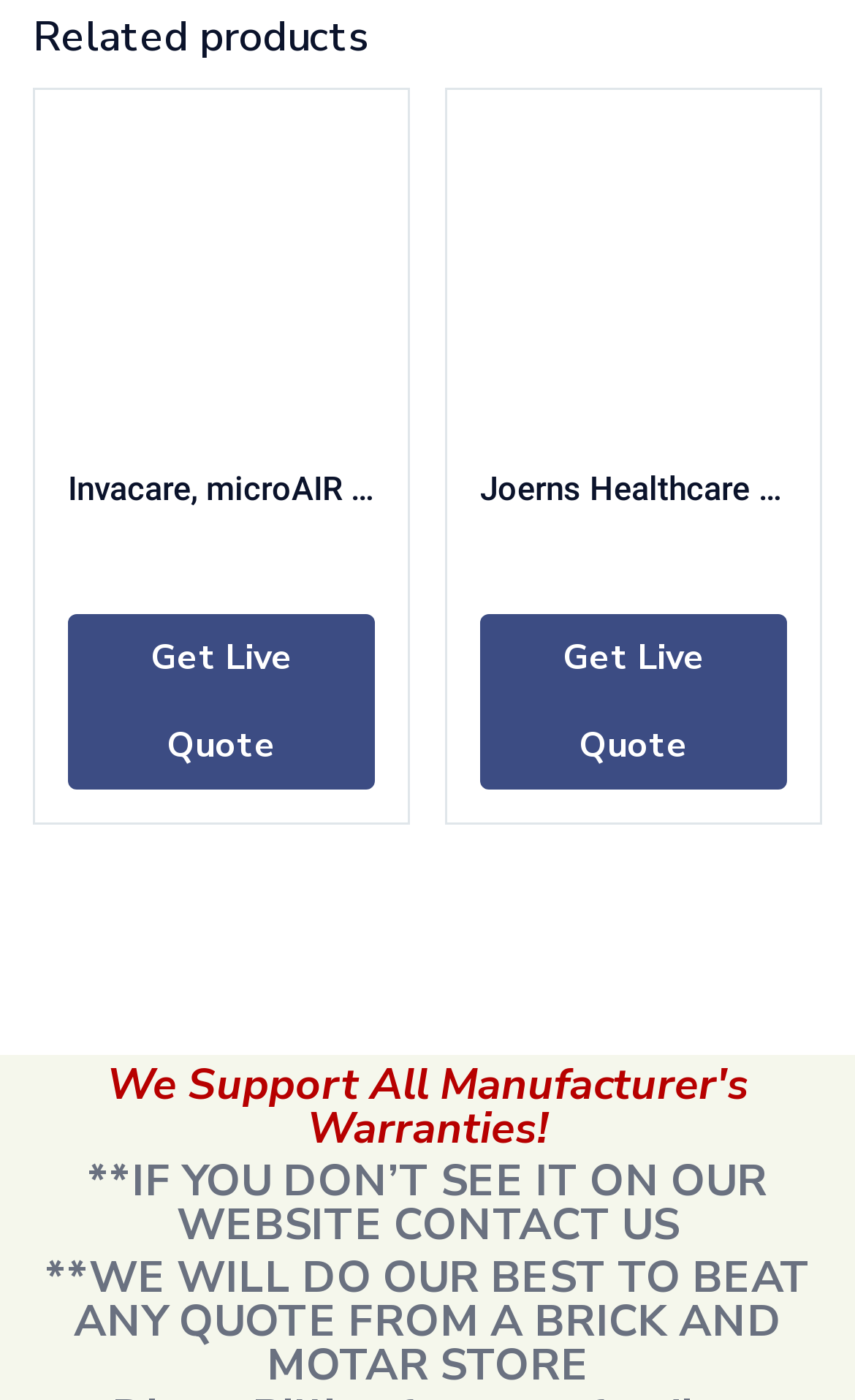Provide a short, one-word or phrase answer to the question below:
What is the common action for both products?

Get Live Quote